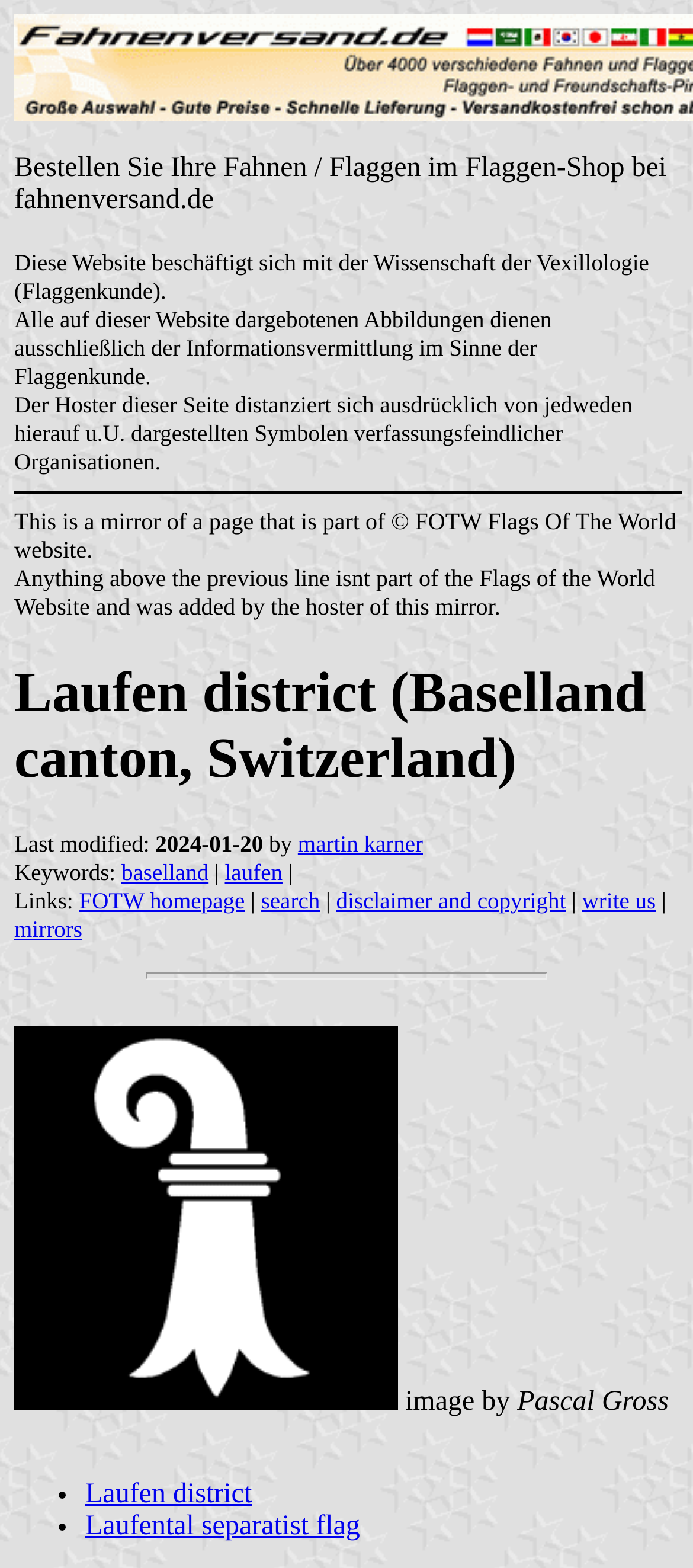Locate the bounding box of the UI element based on this description: "disclaimer and copyright". Provide four float numbers between 0 and 1 as [left, top, right, bottom].

[0.485, 0.566, 0.817, 0.583]